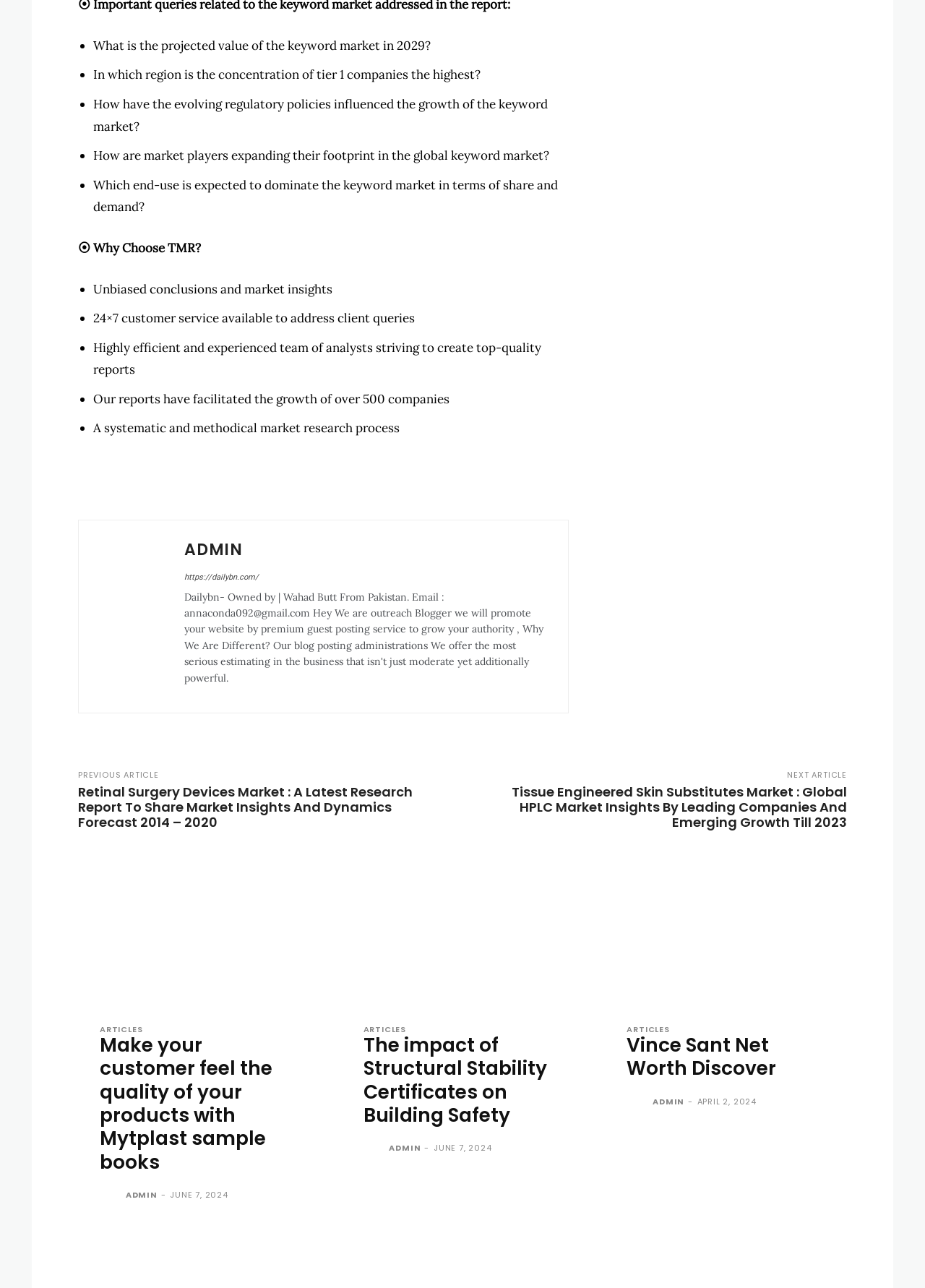Please determine the bounding box coordinates of the area that needs to be clicked to complete this task: 'Read the article 'Retinal Surgery Devices Market : A Latest Research Report To Share Market Insights And Dynamics Forecast 2014 – 2020''. The coordinates must be four float numbers between 0 and 1, formatted as [left, top, right, bottom].

[0.084, 0.608, 0.446, 0.645]